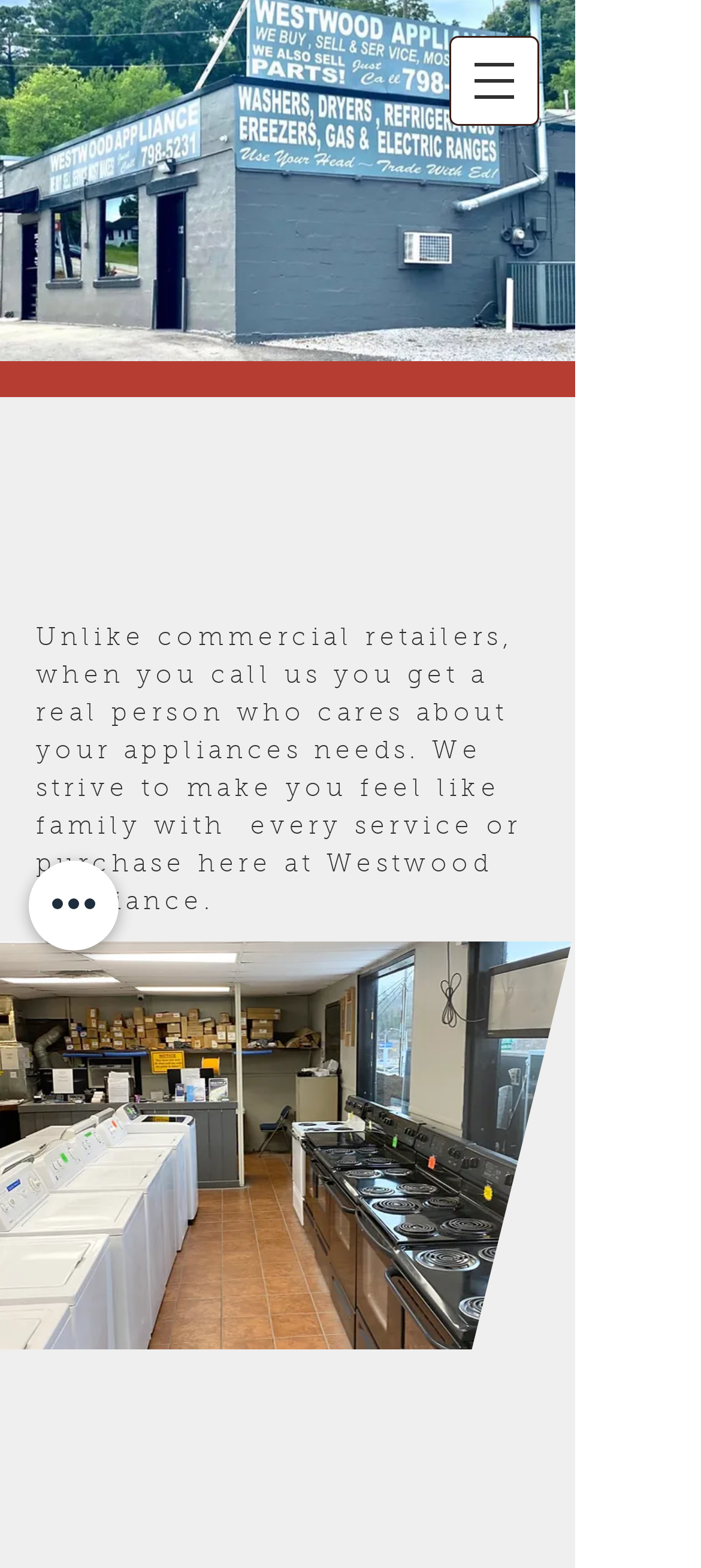What is the benefit of calling this company?
Look at the image and respond with a one-word or short phrase answer.

Get a real person